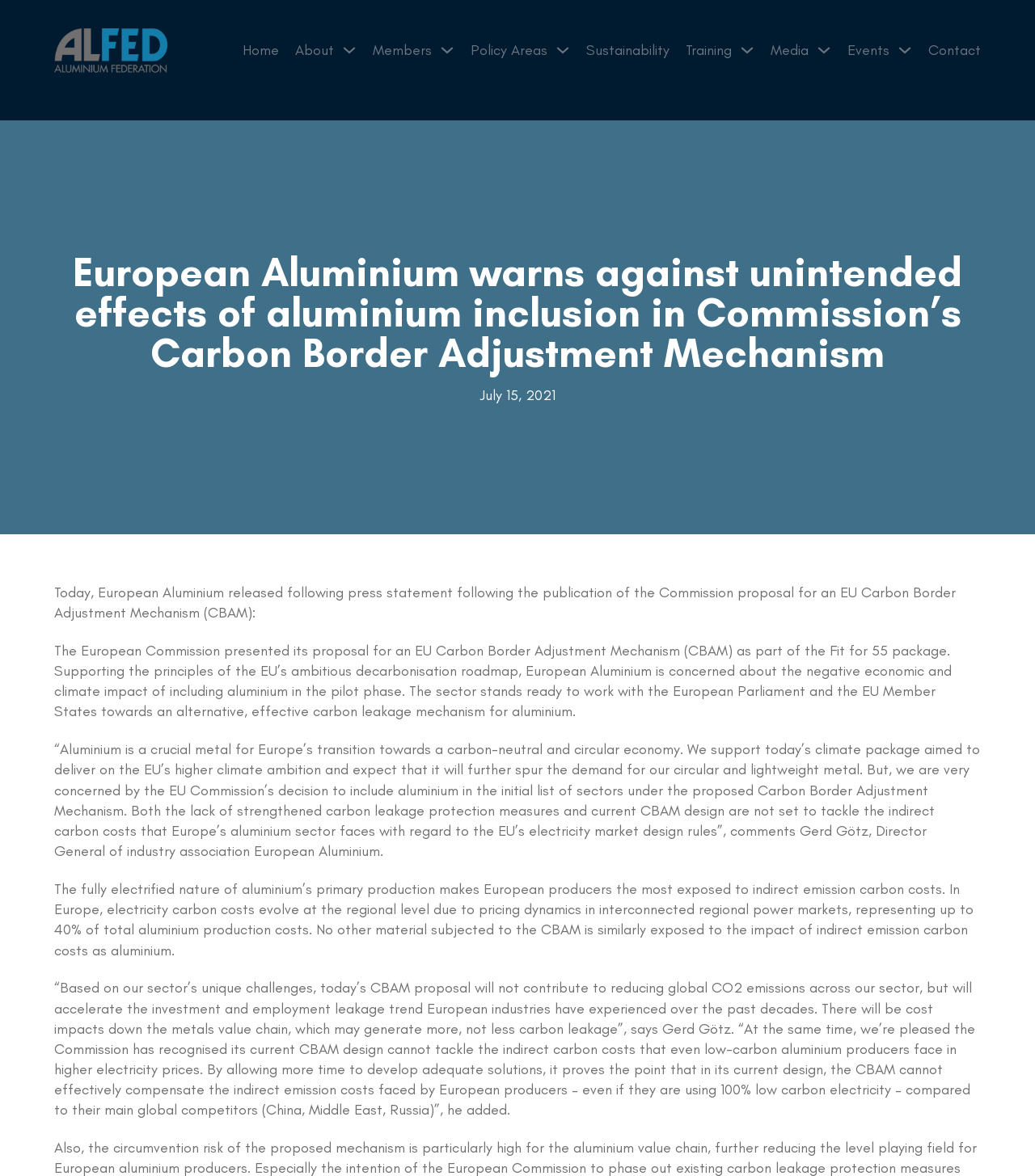Summarize the contents and layout of the webpage in detail.

The webpage is about European Aluminium's press statement regarding the EU Carbon Border Adjustment Mechanism. At the top, there is a logo of Alfed, an image, and a link to "Alfed". Next to it, there are several links to different sections of the website, including "Home", "About", "Members", "Policy Areas", "Sustainability", "Training", "Media", "Events", and "Contact". Each of these links has a corresponding button with a sub-menu.

Below the navigation menu, there is a heading that reads "European Aluminium warns against unintended effects of aluminium inclusion in Commission’s Carbon Border Adjustment Mechanism". Underneath the heading, there is a link with the same text. 

To the right of the heading, there is a date "July 15, 2021". Below the date, there are four paragraphs of text. The first paragraph explains that European Aluminium released a press statement following the publication of the Commission proposal for an EU Carbon Border Adjustment Mechanism. The second paragraph describes the European Commission's proposal and European Aluminium's concerns about the negative economic and climate impact of including aluminium in the pilot phase. The third paragraph is a quote from Gerd Götz, Director General of European Aluminium, expressing concerns about the inclusion of aluminium in the CBAM. The fourth paragraph explains the unique challenges faced by the aluminium sector due to indirect emission carbon costs and the potential consequences of the CBAM proposal.

Overall, the webpage appears to be a news article or press release about European Aluminium's stance on the EU Carbon Border Adjustment Mechanism.